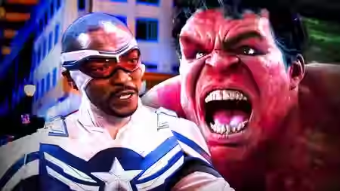What is the background of the image?
Answer the question with a single word or phrase, referring to the image.

Urban elements